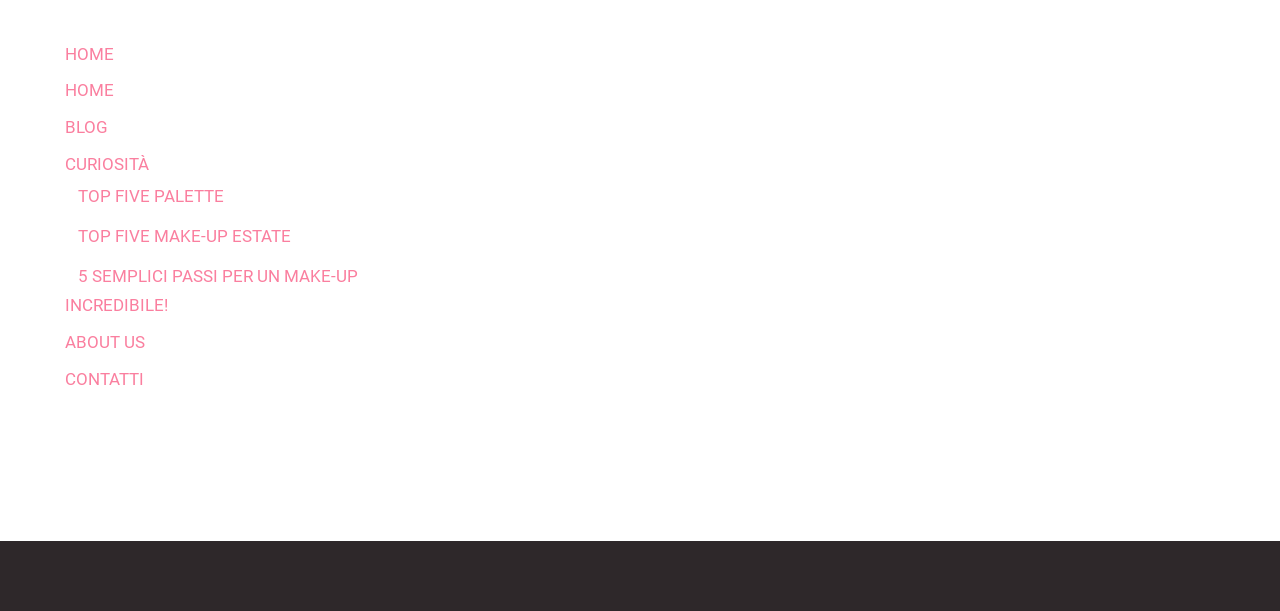Extract the bounding box coordinates for the HTML element that matches this description: "HOME". The coordinates should be four float numbers between 0 and 1, i.e., [left, top, right, bottom].

[0.051, 0.132, 0.089, 0.164]